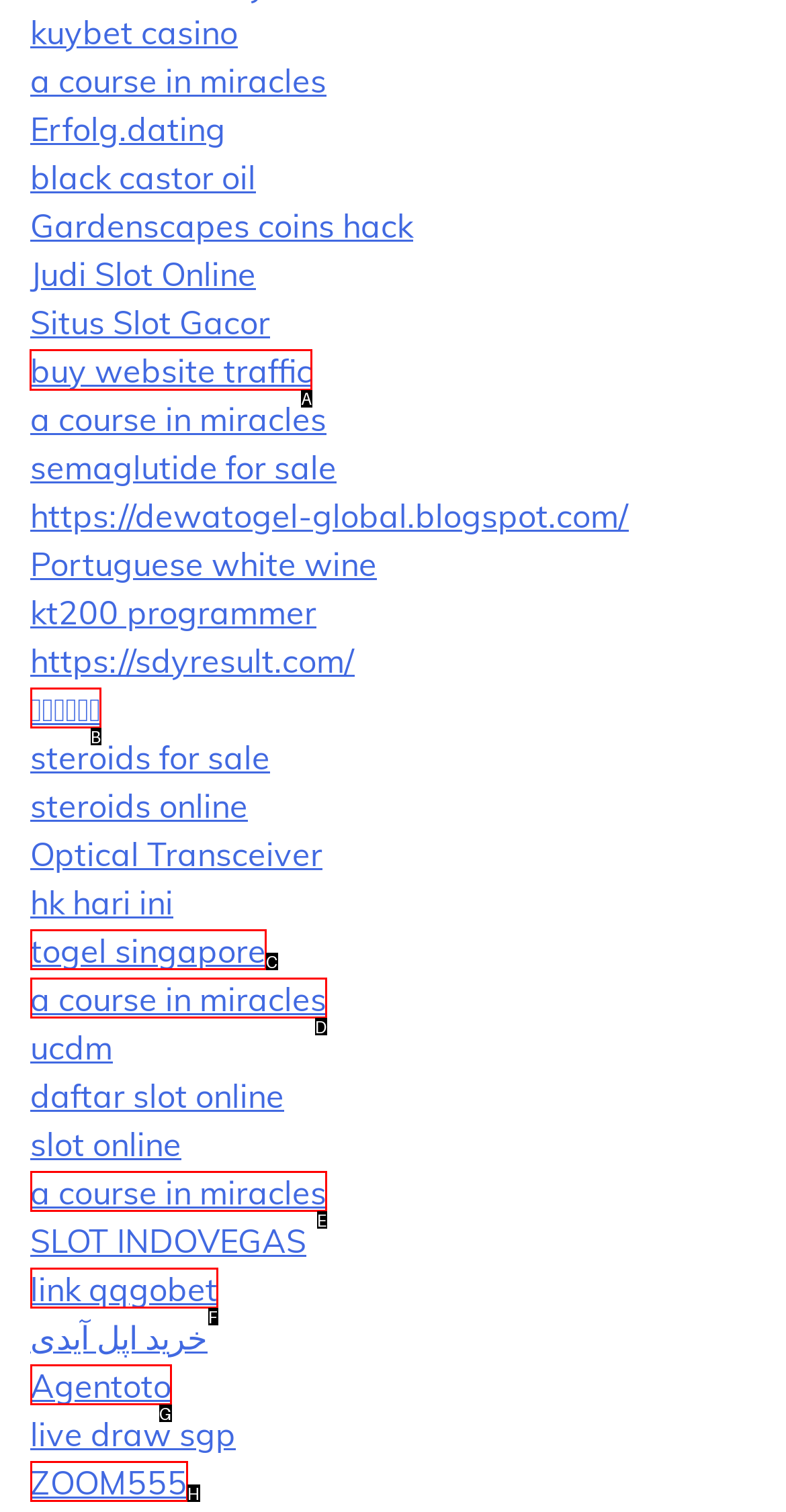To achieve the task: Buy website traffic, indicate the letter of the correct choice from the provided options.

A